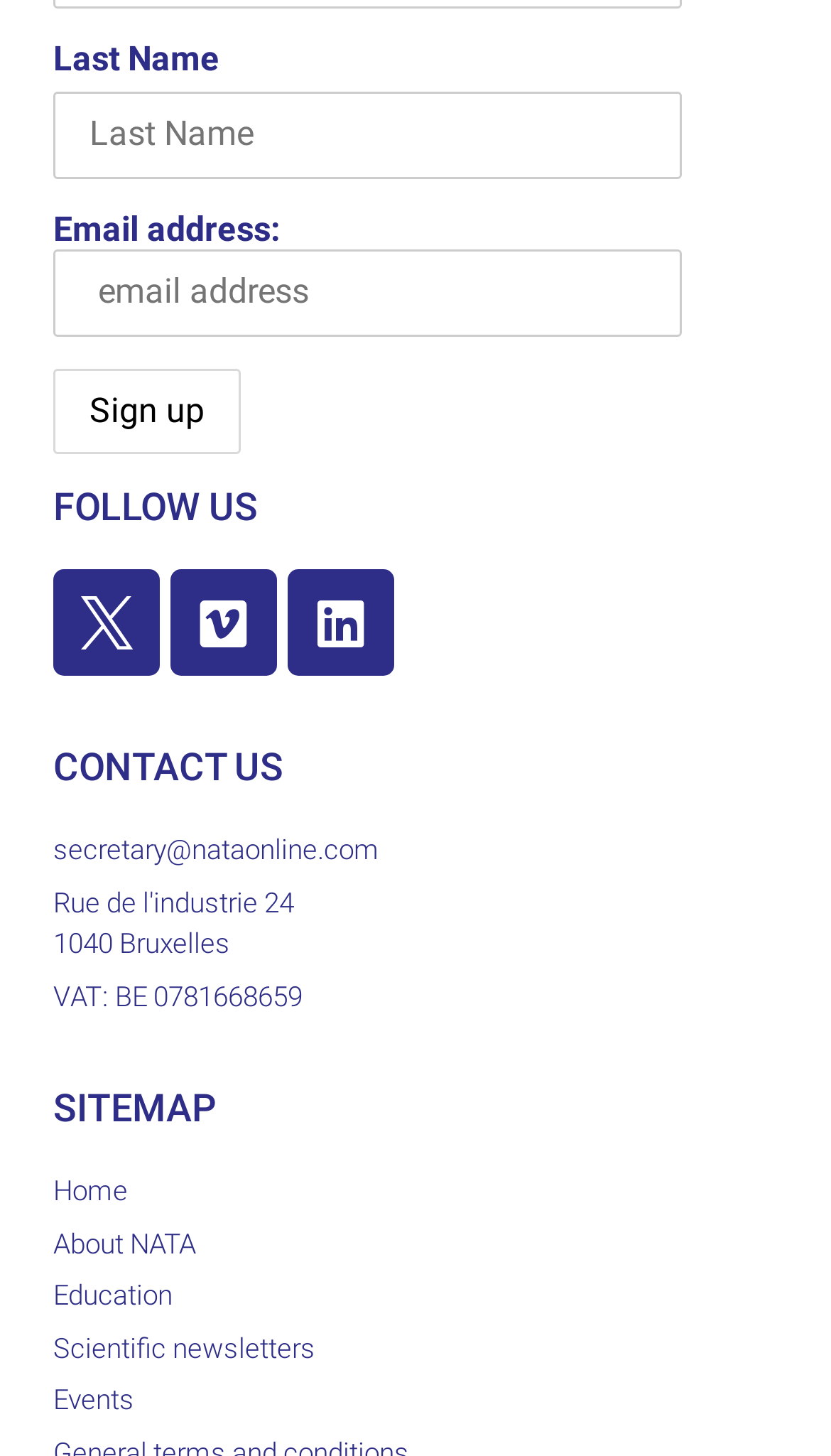Find the bounding box coordinates for the element that must be clicked to complete the instruction: "Follow NATA on Twitter". The coordinates should be four float numbers between 0 and 1, indicated as [left, top, right, bottom].

[0.064, 0.391, 0.192, 0.465]